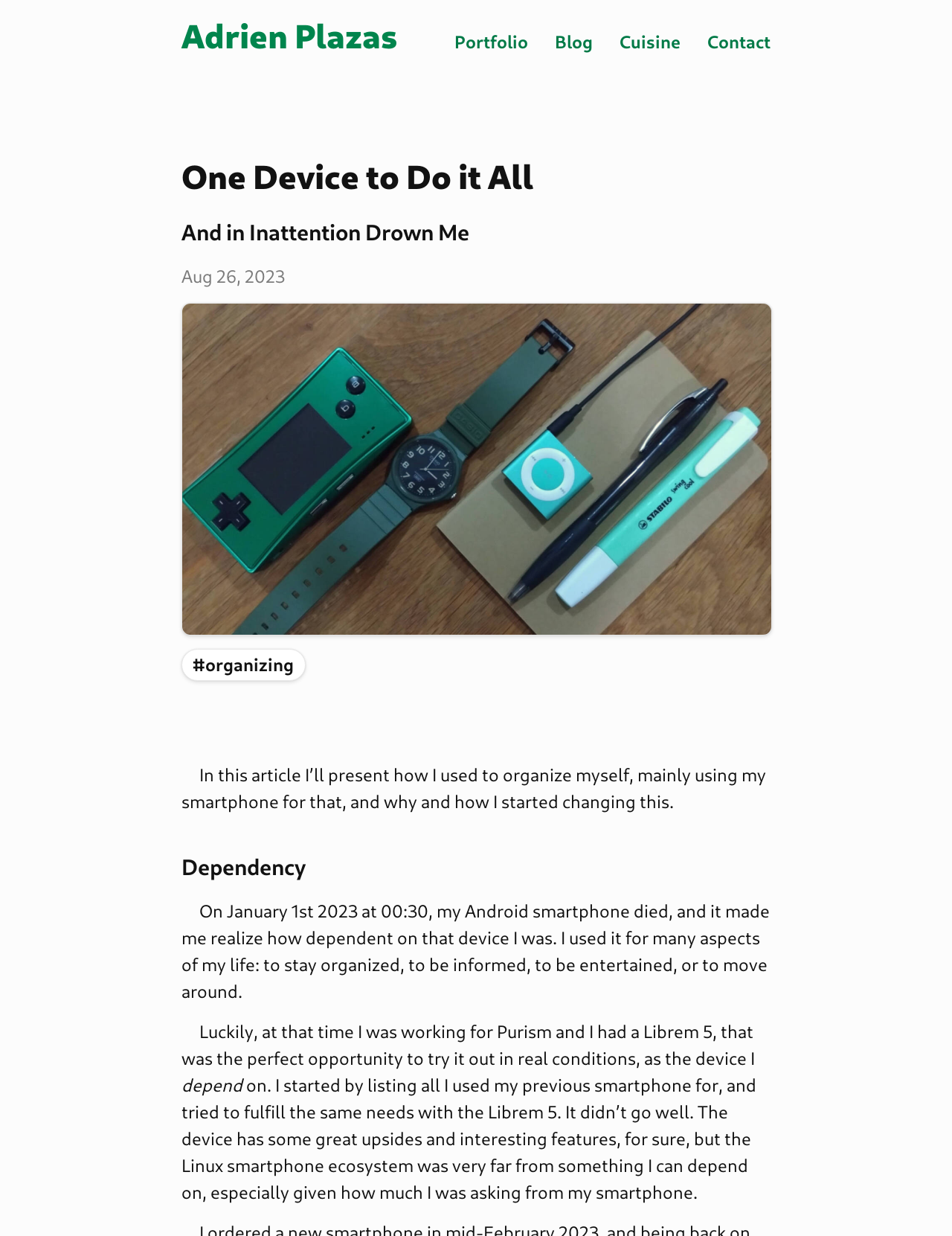What device did the author use to replace their smartphone?
Based on the screenshot, give a detailed explanation to answer the question.

The author mentions that they were working for Purism and had a Librem 5, which they used to try to fulfill the same needs as their previous smartphone.